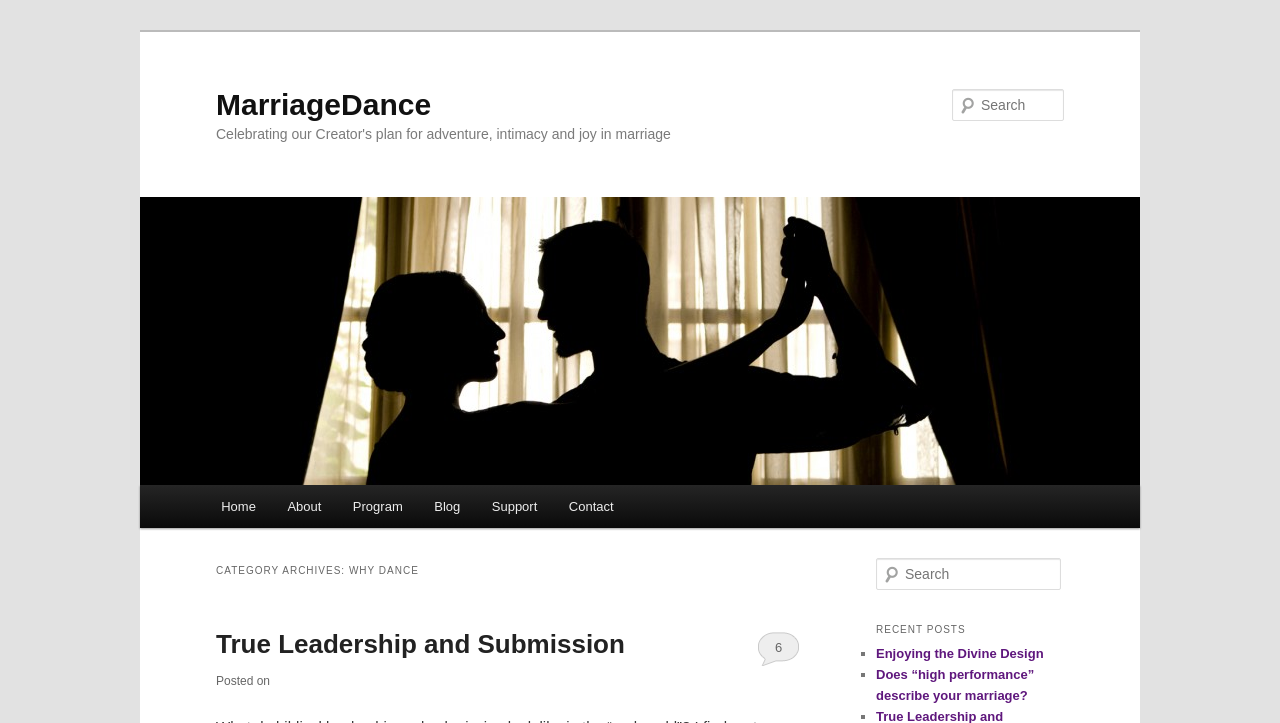Is there a search function on the webpage?
Using the screenshot, give a one-word or short phrase answer.

Yes